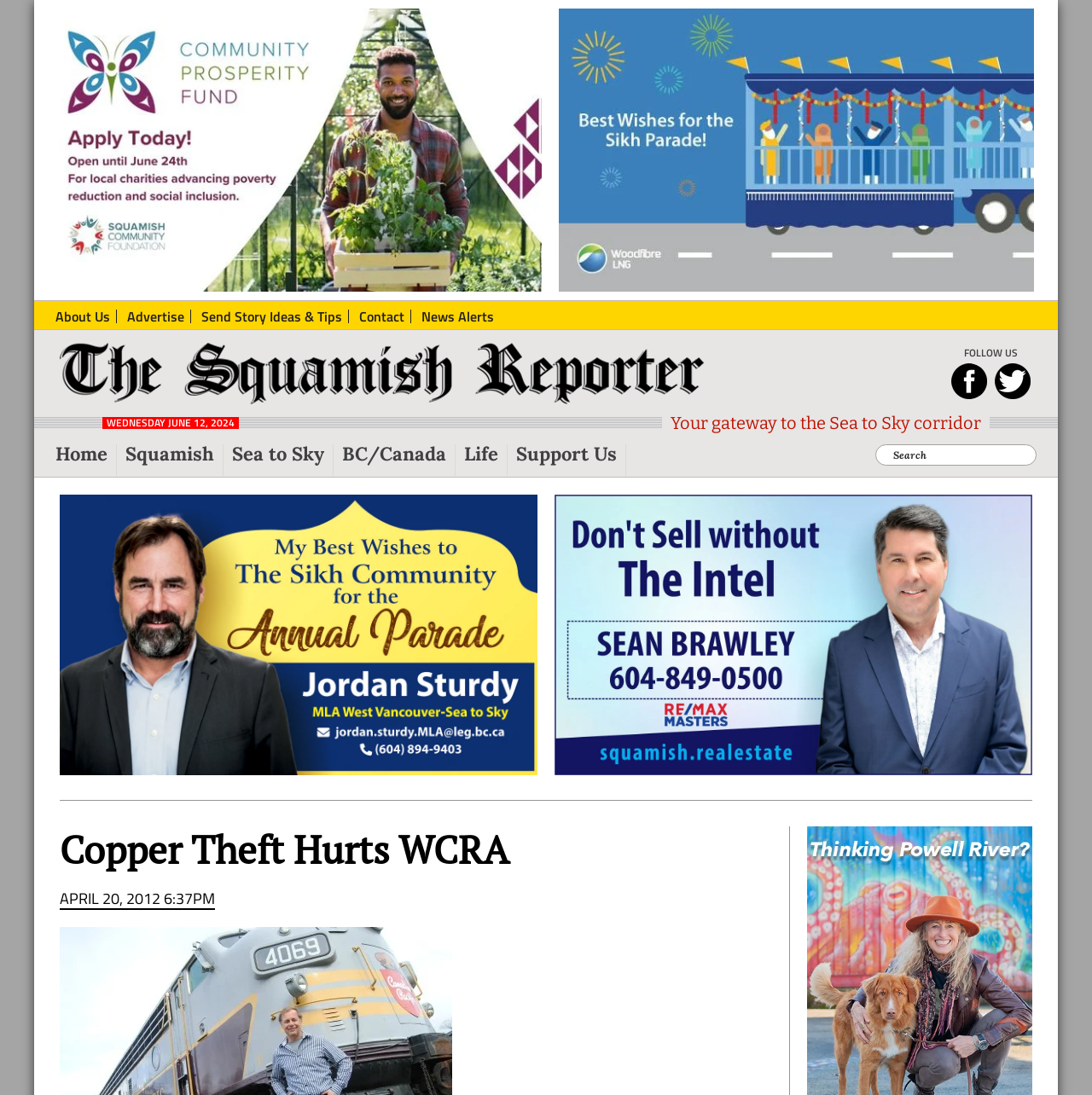What is the region focused on in the publication?
Analyze the screenshot and provide a detailed answer to the question.

I determined the answer by looking at the static text at the top of the webpage, which reads 'Local News from Squamish and Sea to Sky Region'. This suggests that the publication focuses on news from these regions.